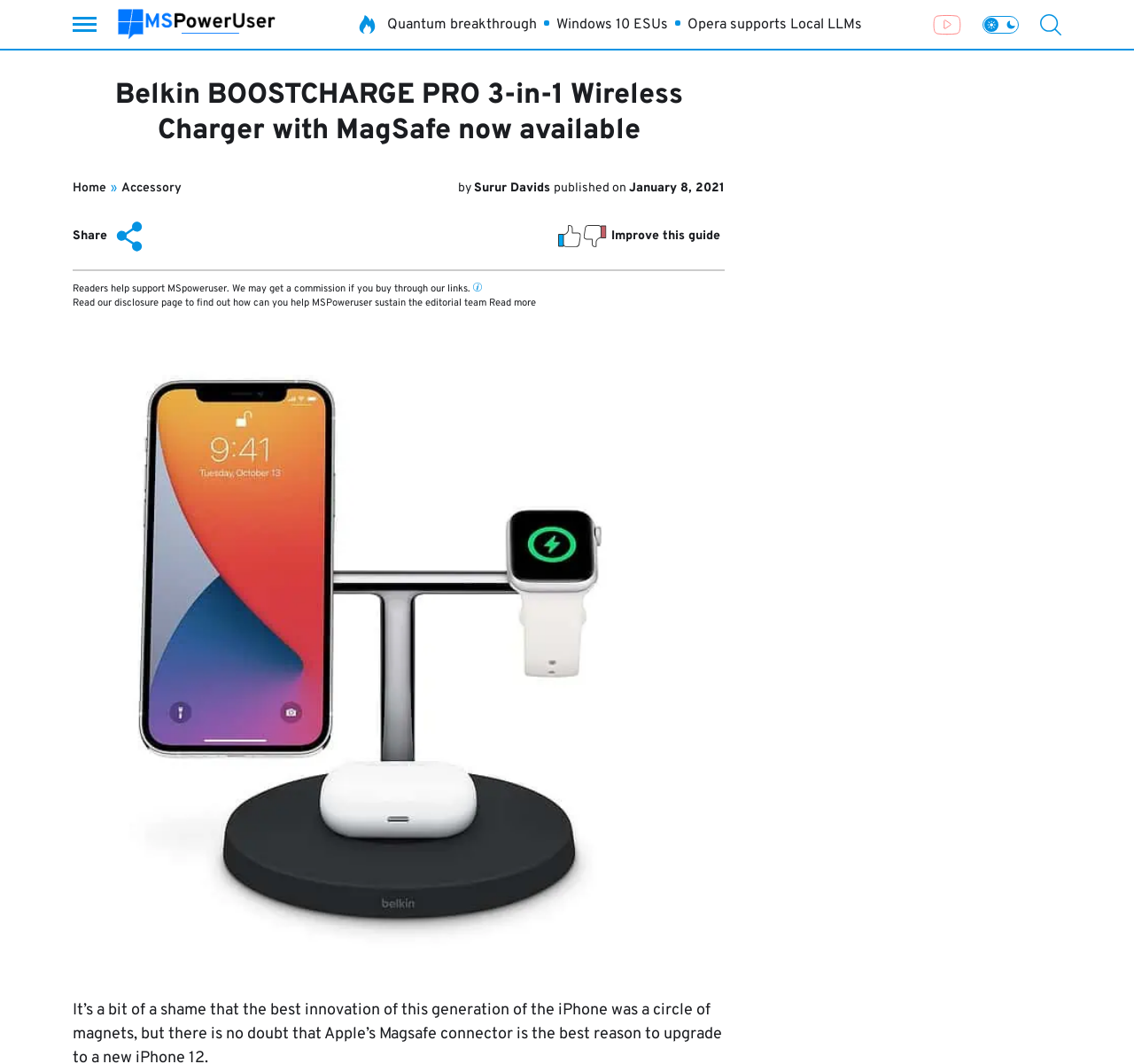What is the name of the product being discussed in this article?
Refer to the image and give a detailed answer to the query.

I found the product name by looking at the main heading of the webpage, which says 'Belkin BOOSTCHARGE PRO 3-in-1 Wireless Charger with MagSafe now available'.